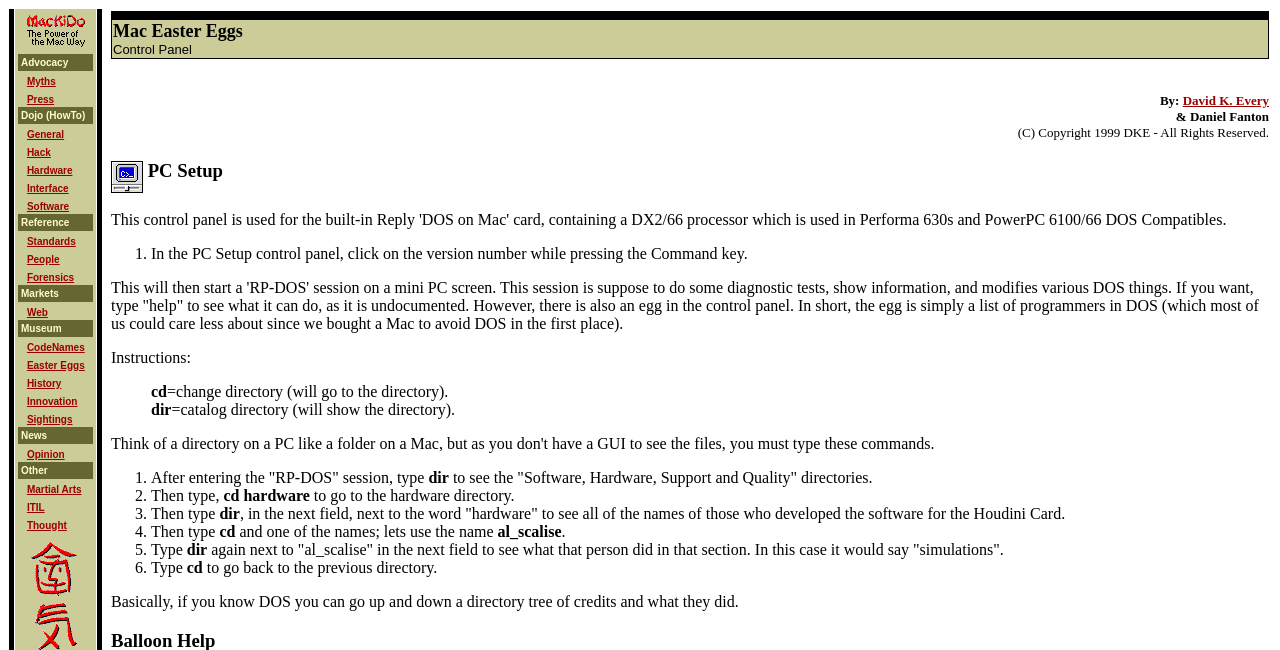Provide the bounding box coordinates of the HTML element described by the text: "David K. Every".

[0.924, 0.143, 0.991, 0.166]